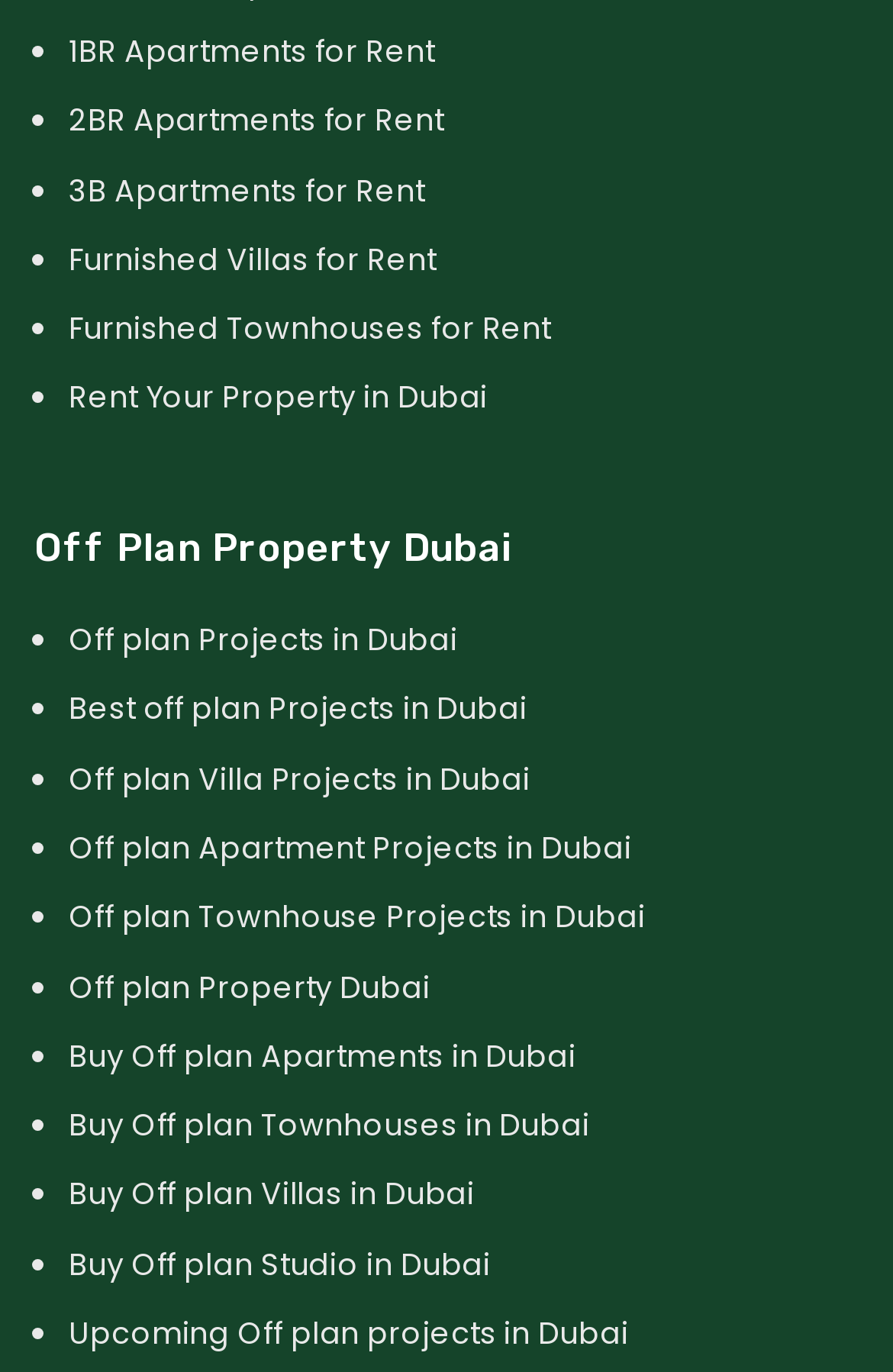Using the webpage screenshot, find the UI element described by Furnished Villas for Rent. Provide the bounding box coordinates in the format (top-left x, top-left y, bottom-right x, bottom-right y), ensuring all values are floating point numbers between 0 and 1.

[0.077, 0.173, 0.488, 0.205]